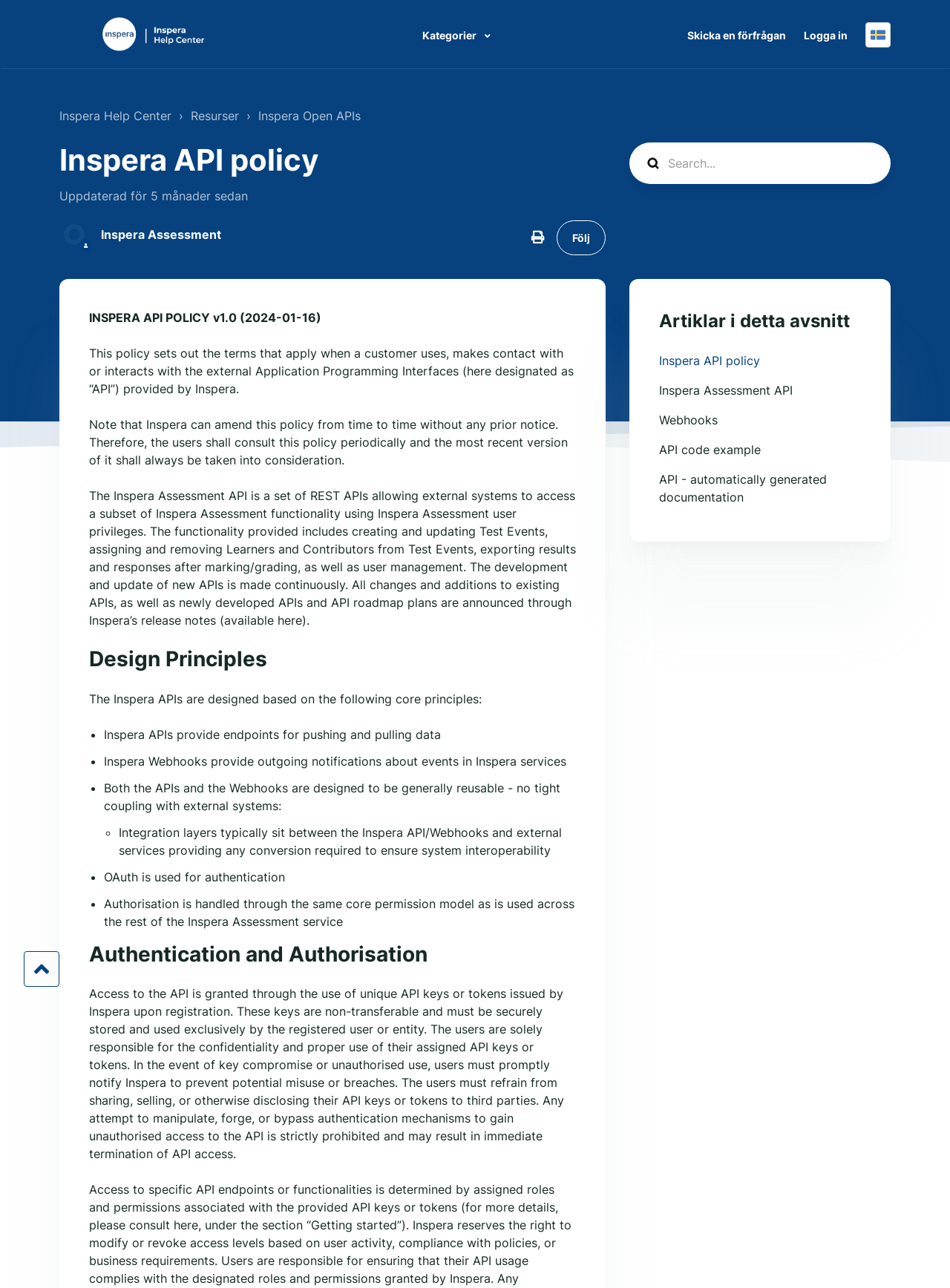Using the description: "aria-label="Search..." name="query" placeholder="Search..."", identify the bounding box of the corresponding UI element in the screenshot.

[0.662, 0.111, 0.938, 0.143]